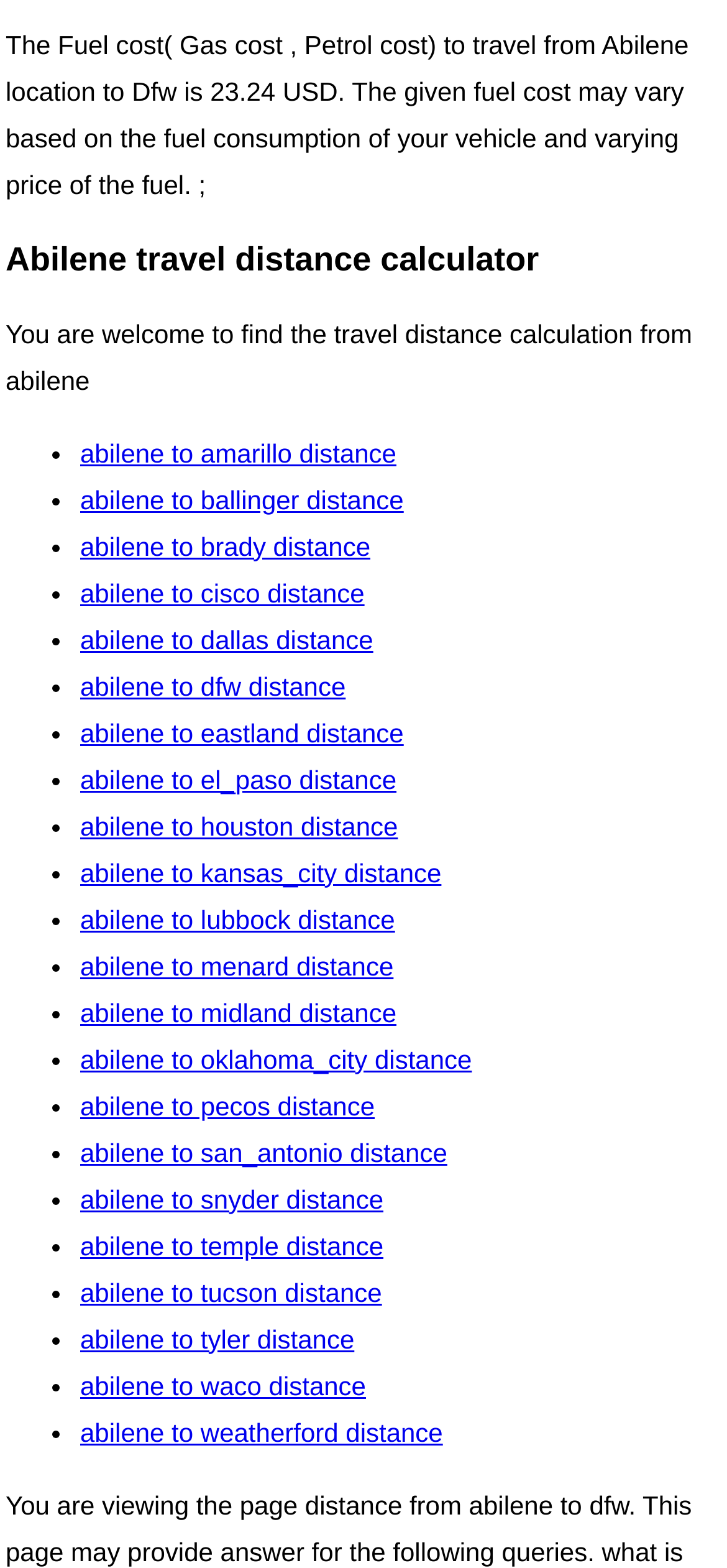Answer with a single word or phrase: 
What is the fuel cost from Abilene to DFW?

23.24 USD